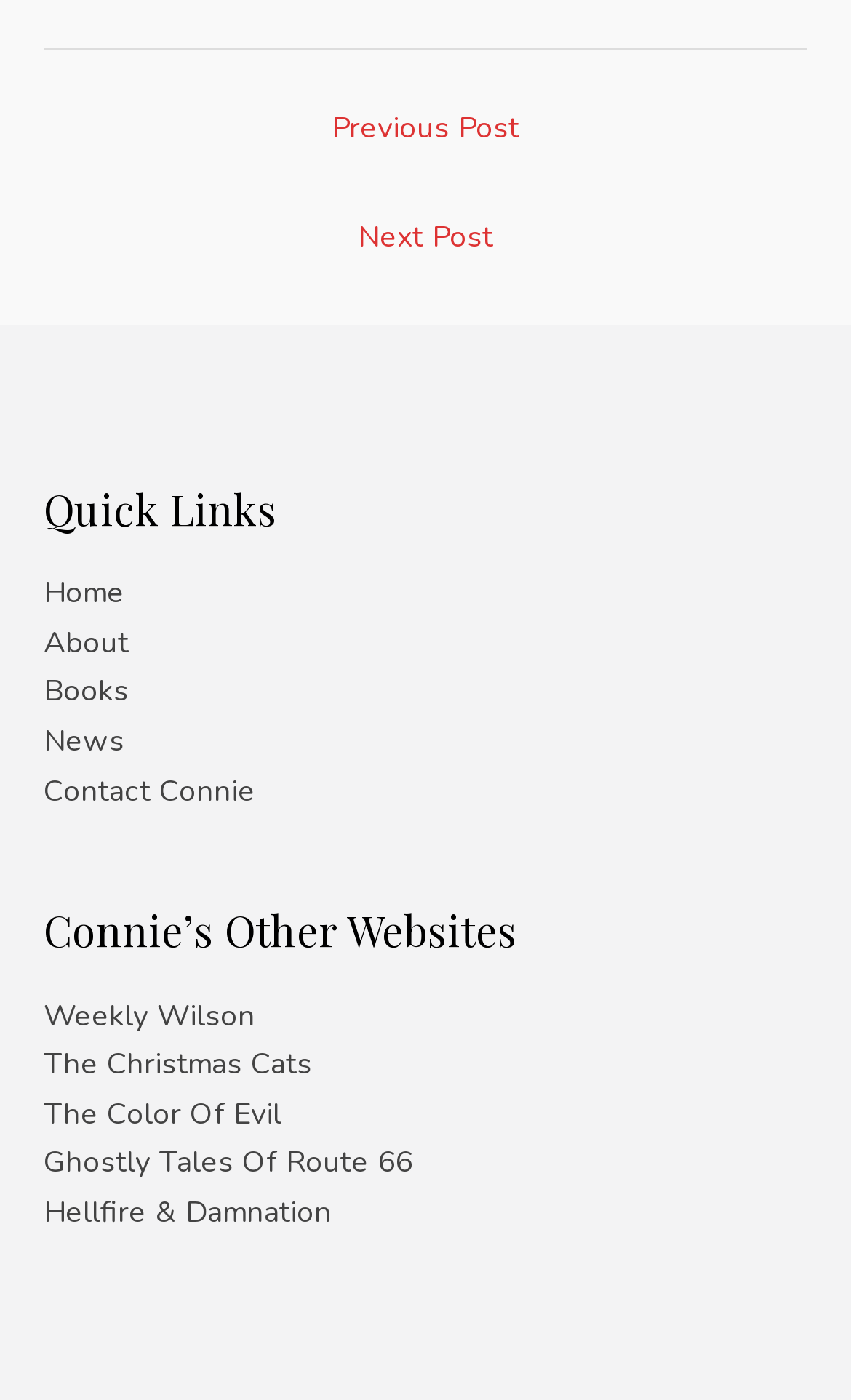Please locate the bounding box coordinates of the region I need to click to follow this instruction: "go to previous post".

[0.074, 0.07, 0.926, 0.12]